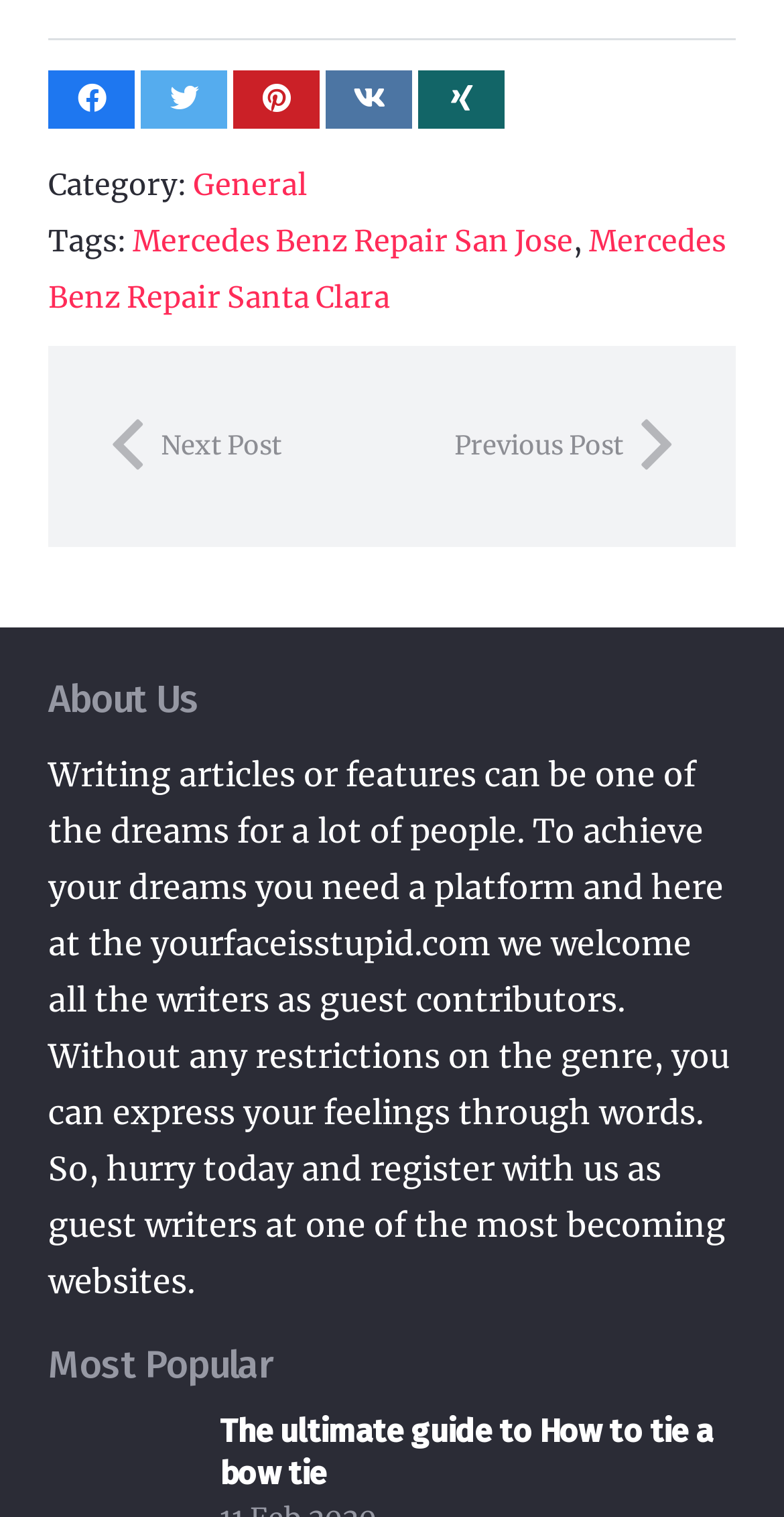What is the purpose of the website?
Answer the question with a single word or phrase, referring to the image.

Guest writing platform